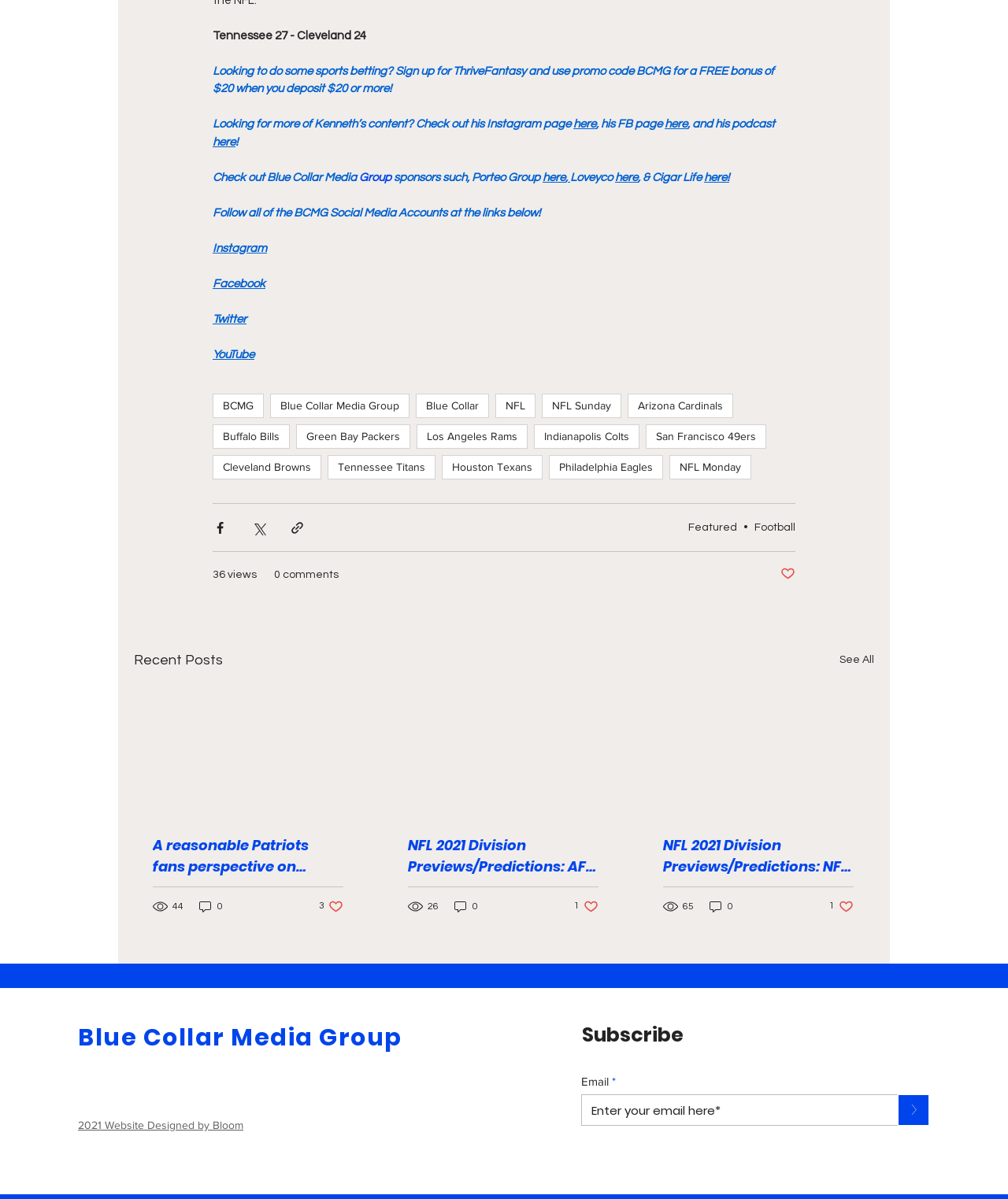Locate the bounding box coordinates of the element that should be clicked to execute the following instruction: "View the 'Recent Posts'".

[0.133, 0.541, 0.221, 0.56]